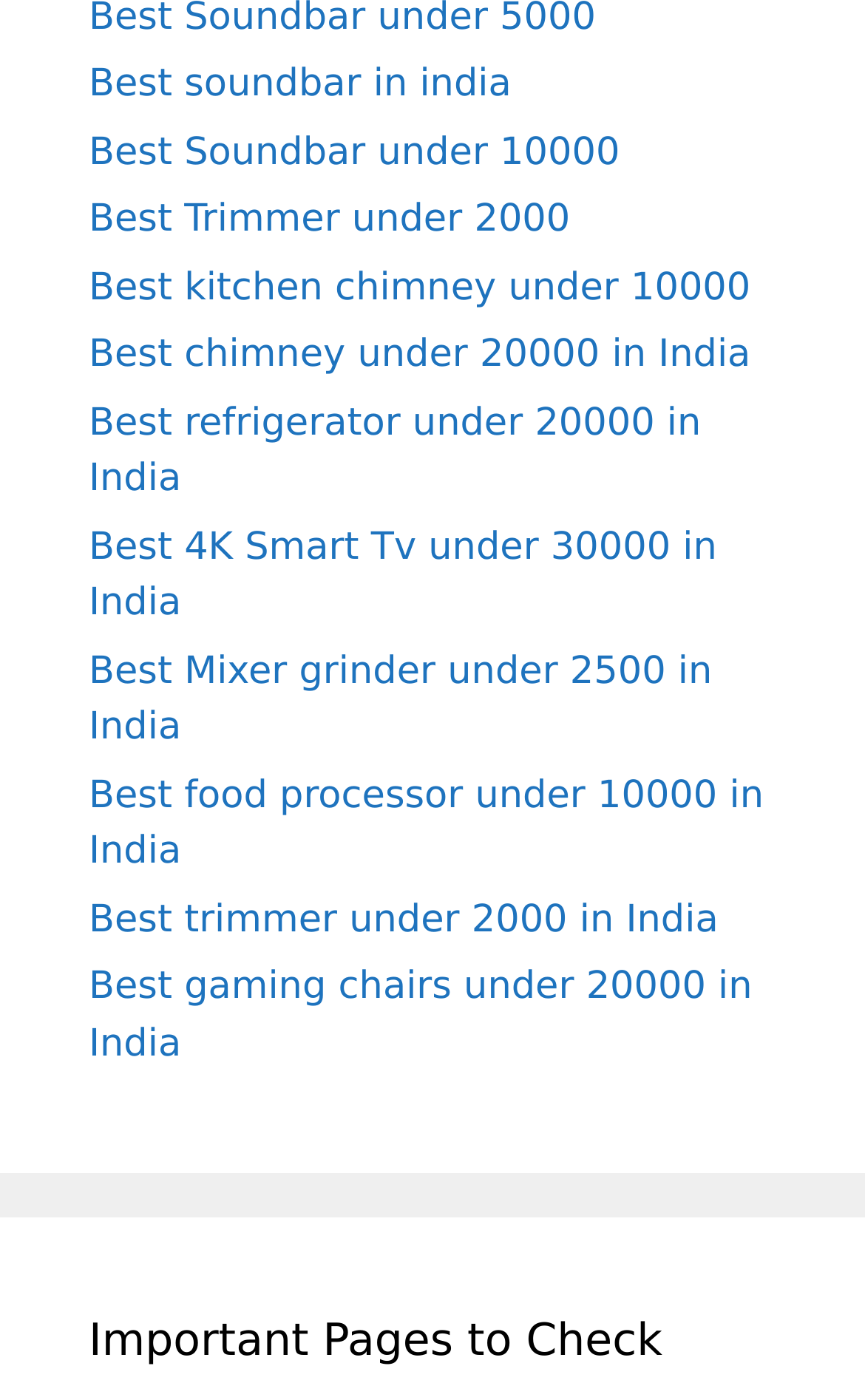Identify the bounding box of the HTML element described as: "Best Trimmer under 2000".

[0.103, 0.142, 0.659, 0.173]